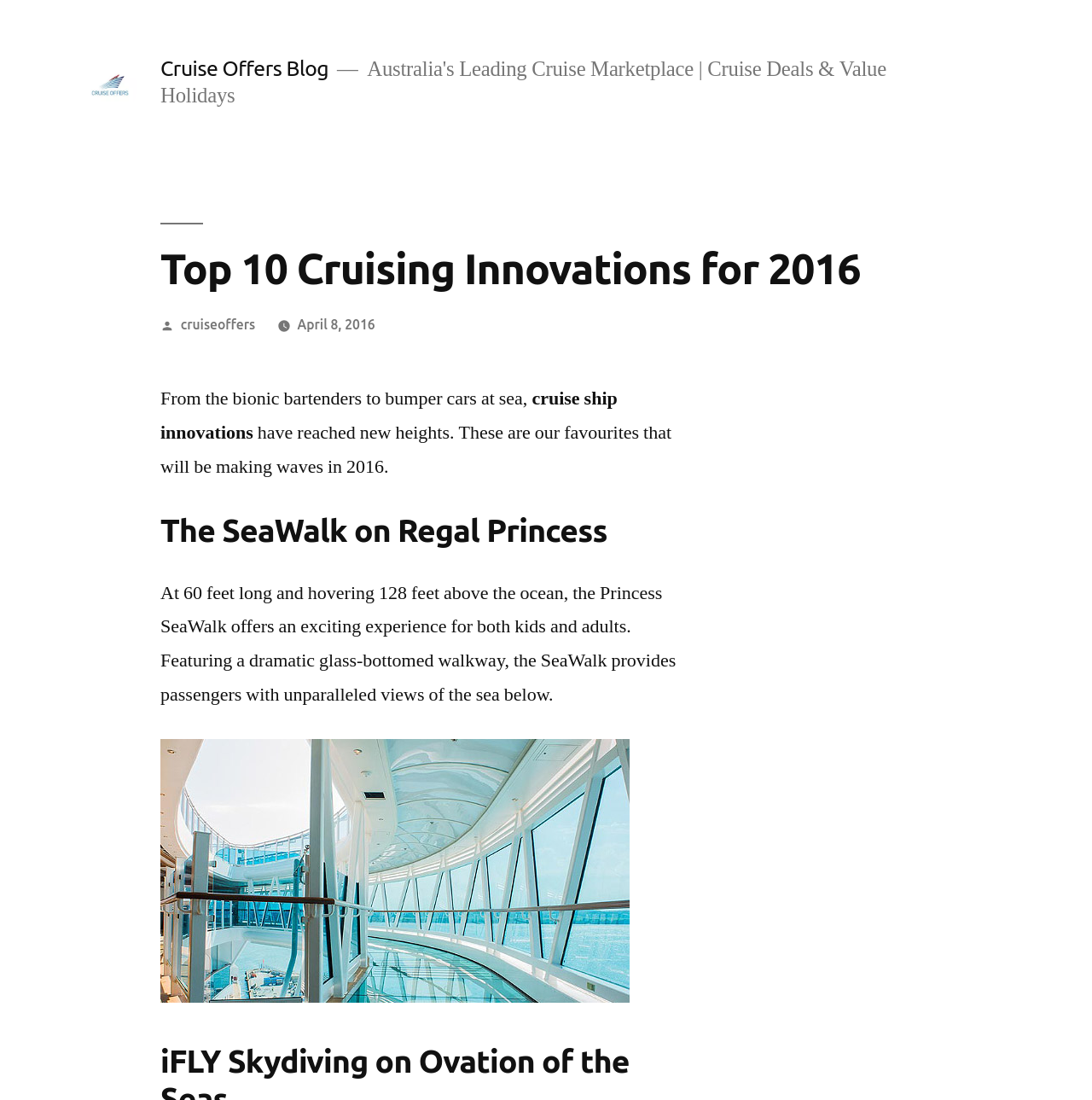What is the name of the cruise ship with the SeaWalk?
From the image, respond with a single word or phrase.

Regal Princess